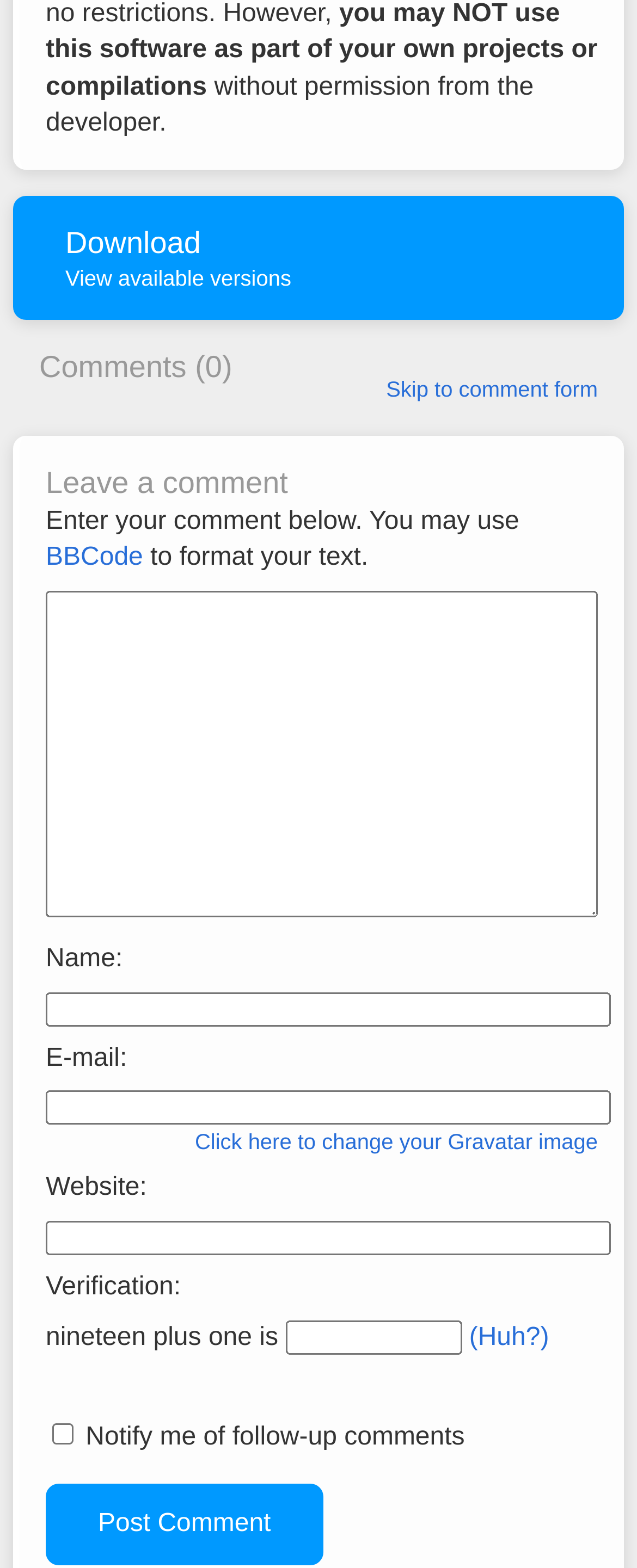Please provide a short answer using a single word or phrase for the question:
What is the purpose of the 'Verification' field?

To verify identity